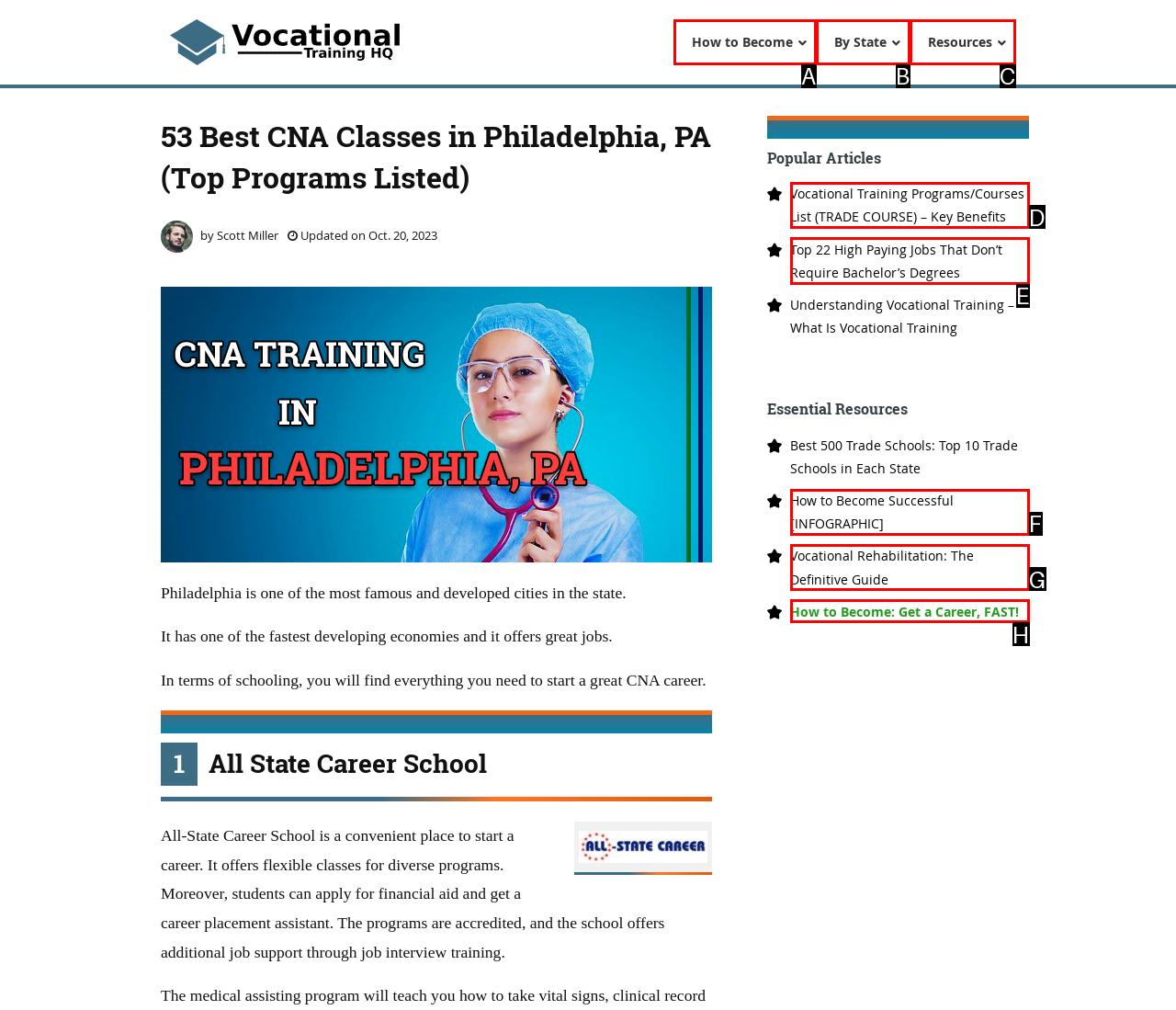Identify which HTML element matches the description: How to Become Successful [INFOGRAPHIC]. Answer with the correct option's letter.

F